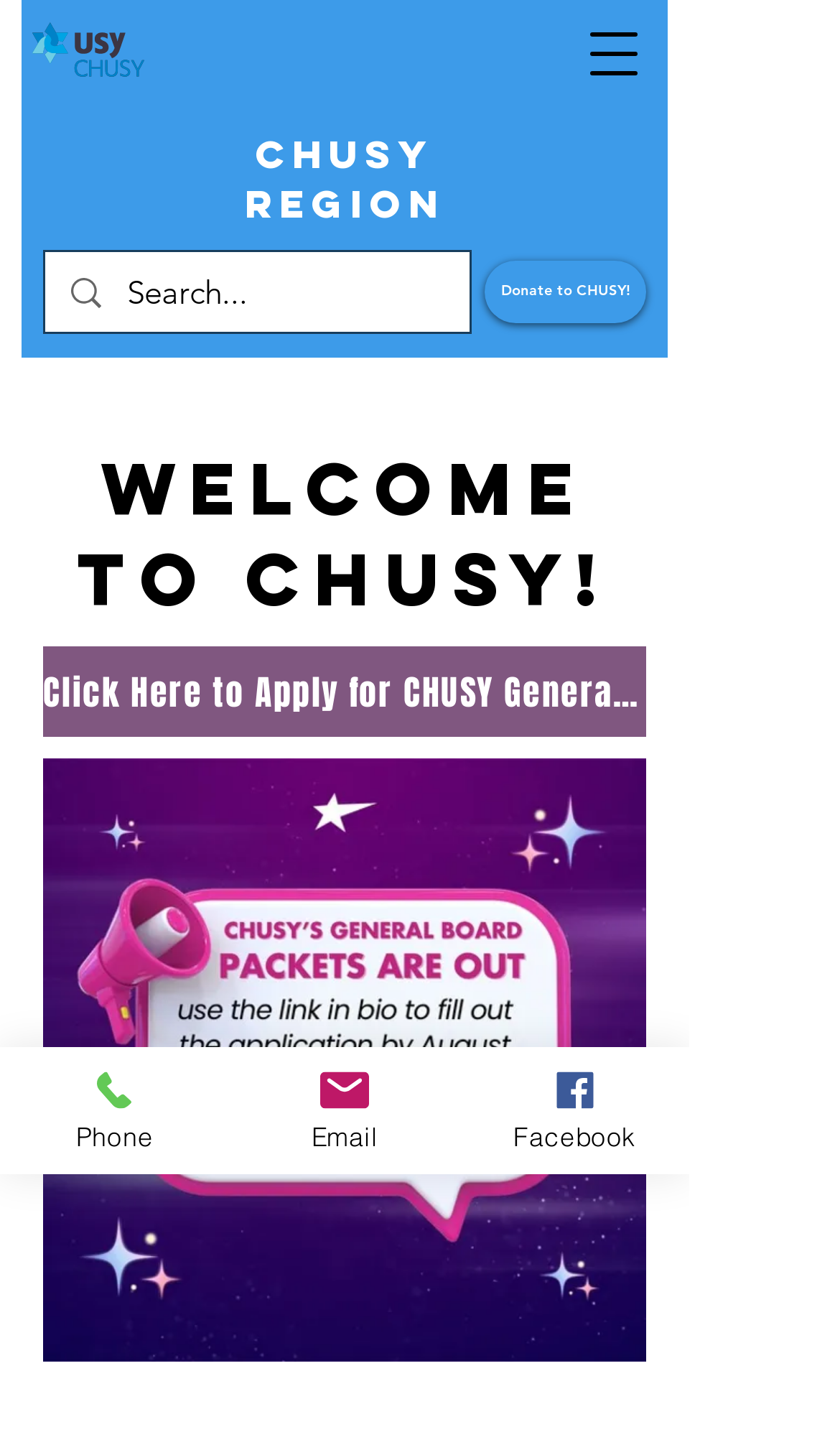Answer the question below using just one word or a short phrase: 
What is the navigation menu accessed by?

A button